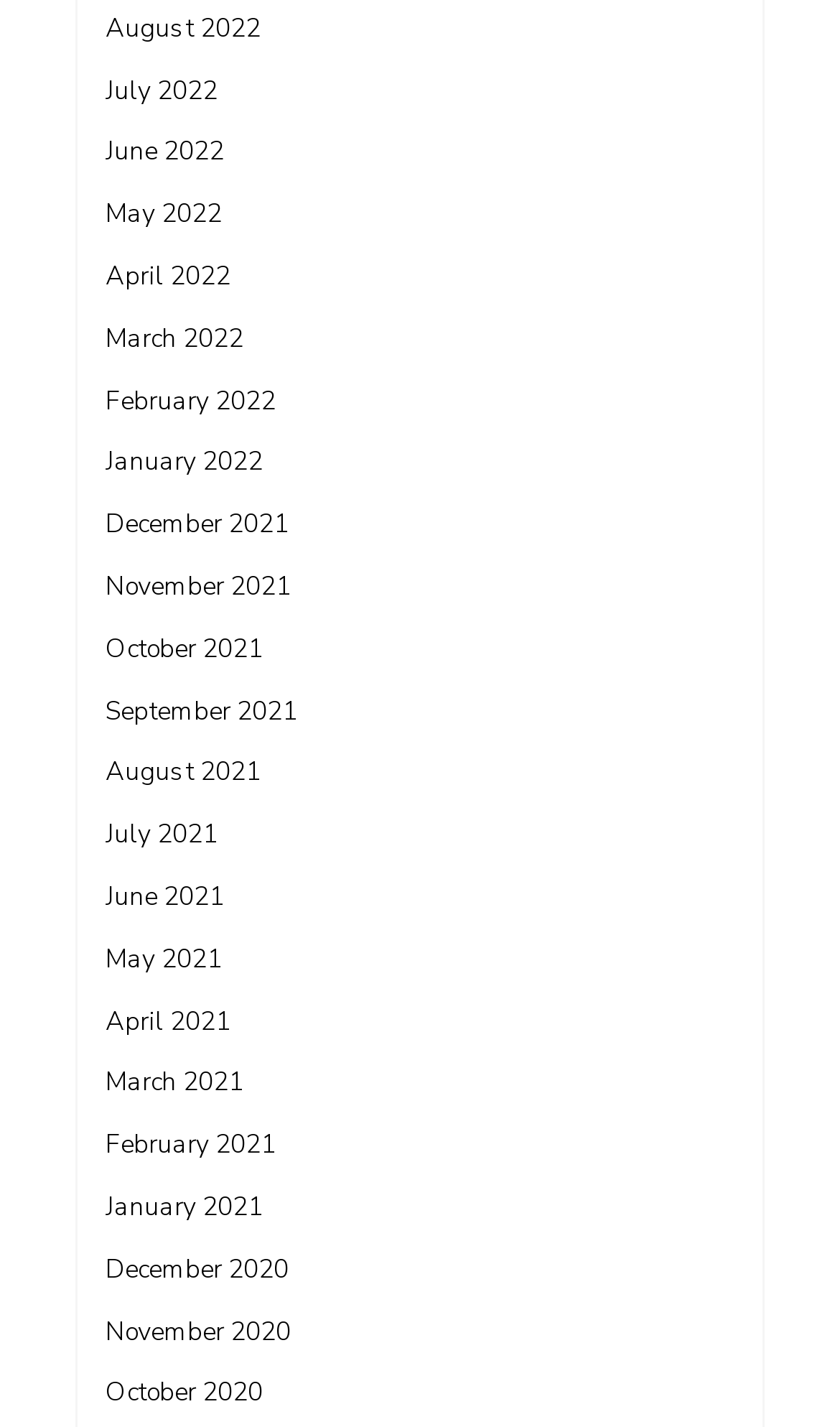Are the months listed in chronological order?
Provide an in-depth answer to the question, covering all aspects.

I examined the list of links on the webpage and noticed that the months are listed in a sequential order, with the most recent month at the top and the earliest month at the bottom. This suggests that the months are listed in chronological order.